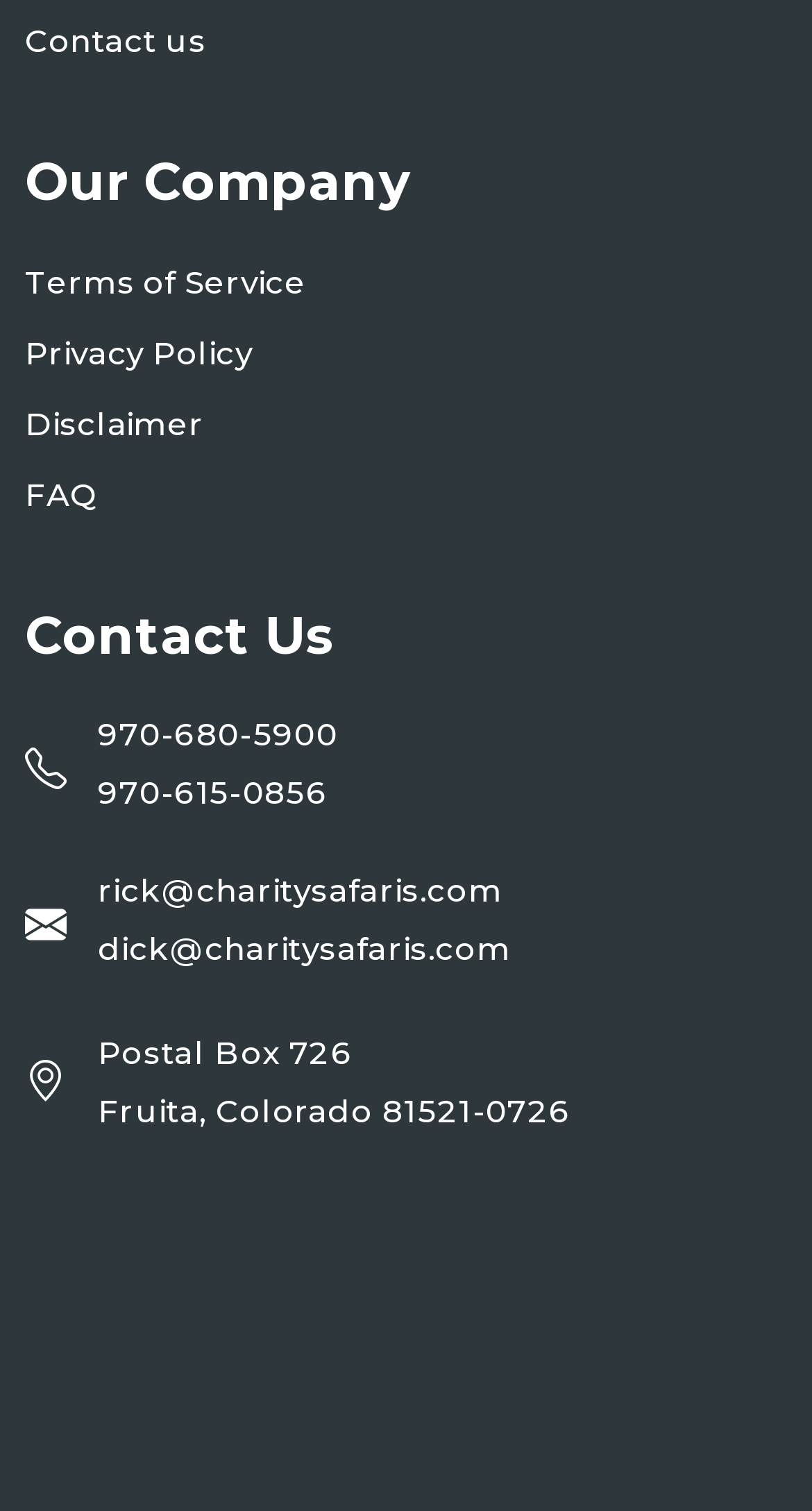Locate the UI element described by alt="Charity Safaris BBB Business Review" in the provided webpage screenshot. Return the bounding box coordinates in the format (top-left x, top-left y, bottom-right x, bottom-right y), ensuring all values are between 0 and 1.

[0.244, 0.925, 0.756, 0.951]